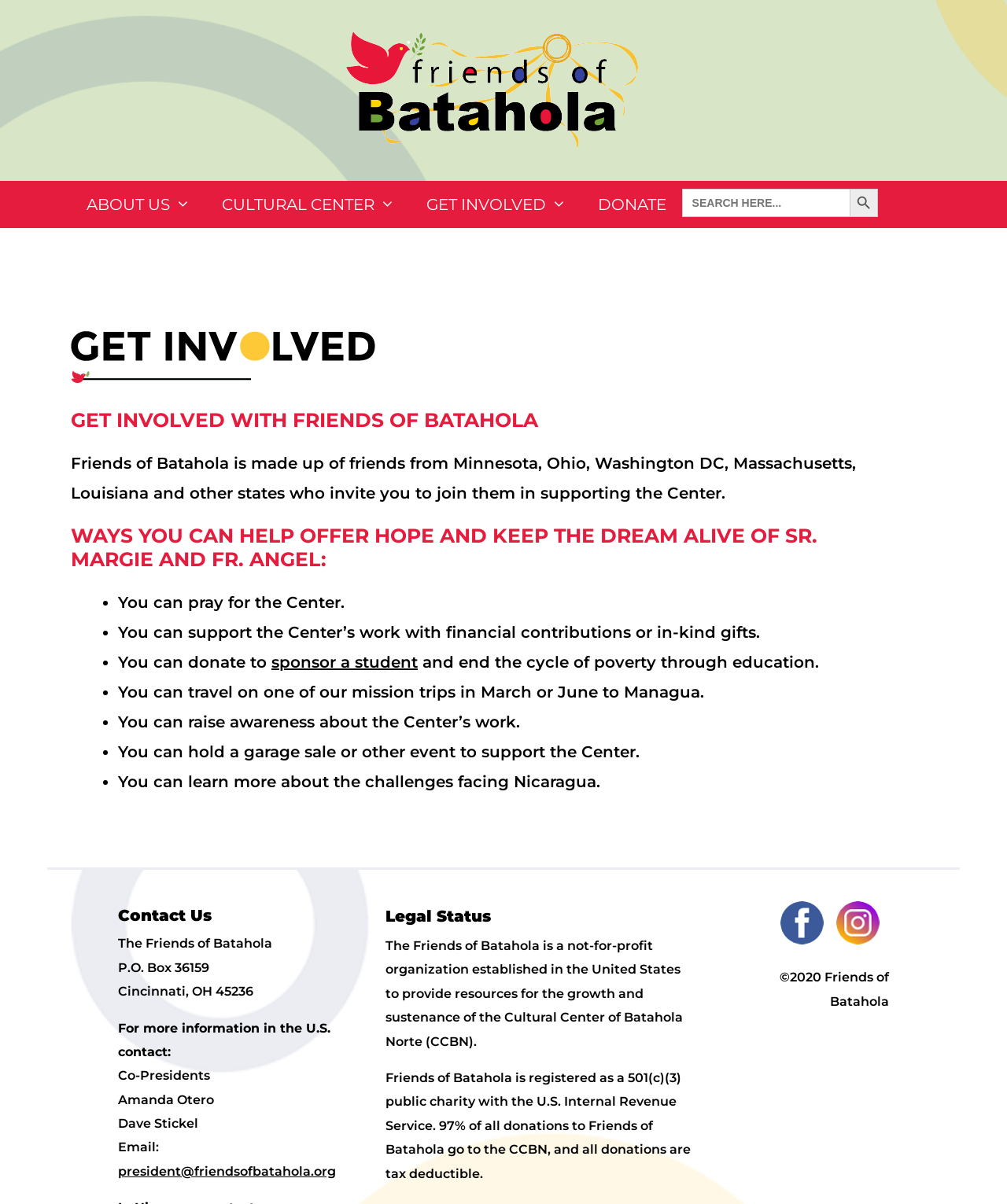Provide a brief response to the question below using one word or phrase:
What is the name of the organization?

Friends of Batahola